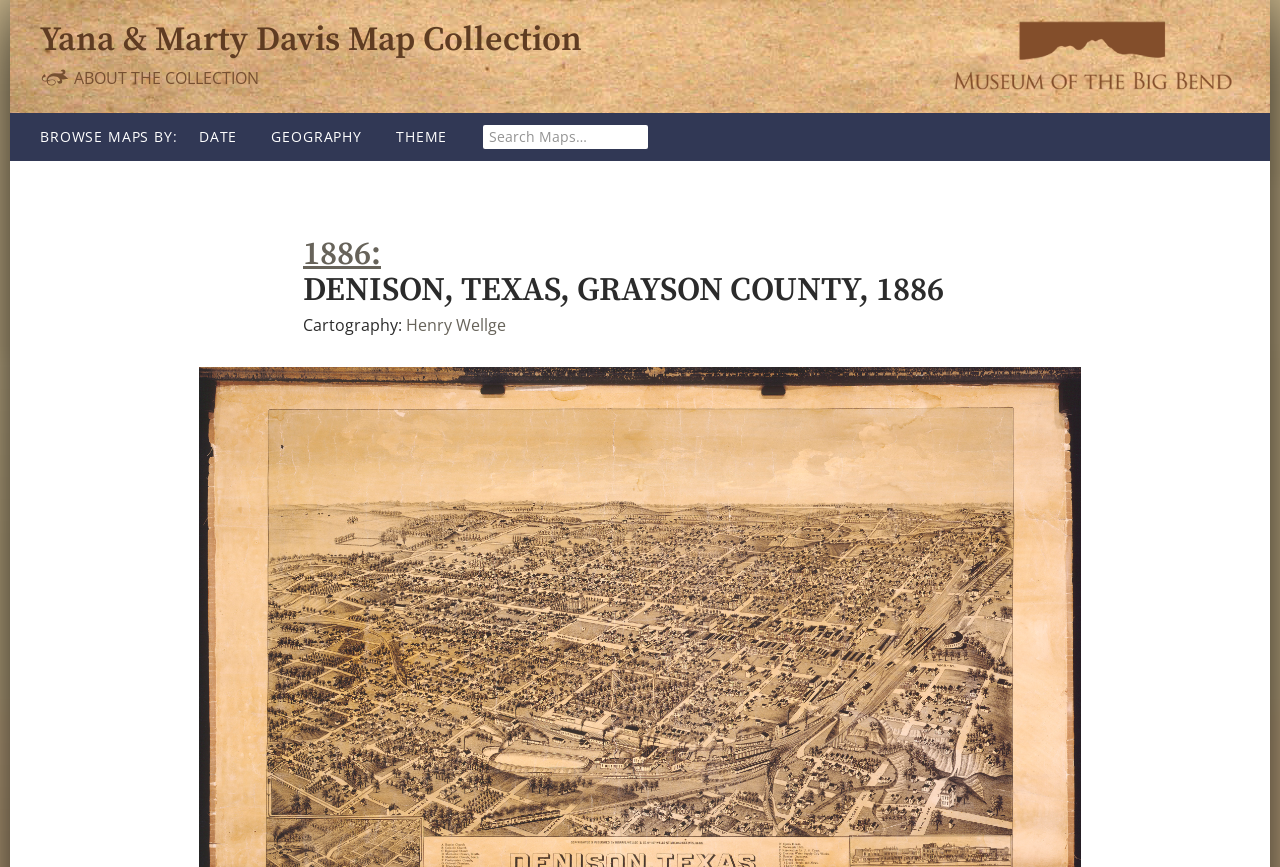Identify the coordinates of the bounding box for the element that must be clicked to accomplish the instruction: "Browse the Yana & Marty Davis Map Collection".

[0.031, 0.023, 0.455, 0.07]